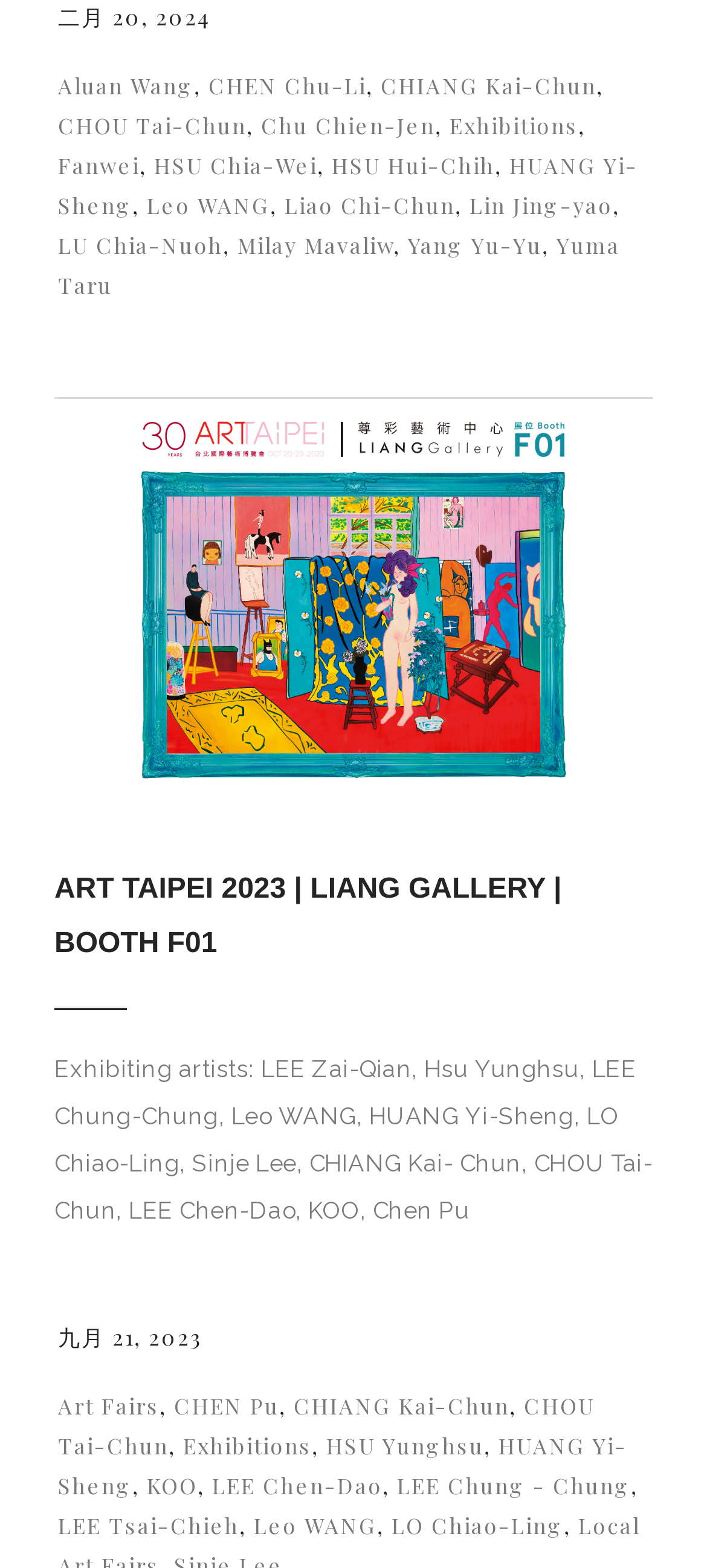Use the information in the screenshot to answer the question comprehensively: What is the date of the ART TAIPEI 2023 event?

I found the date '二月 20, 2024' at the top of the webpage, which corresponds to the date of the ART TAIPEI 2023 event.